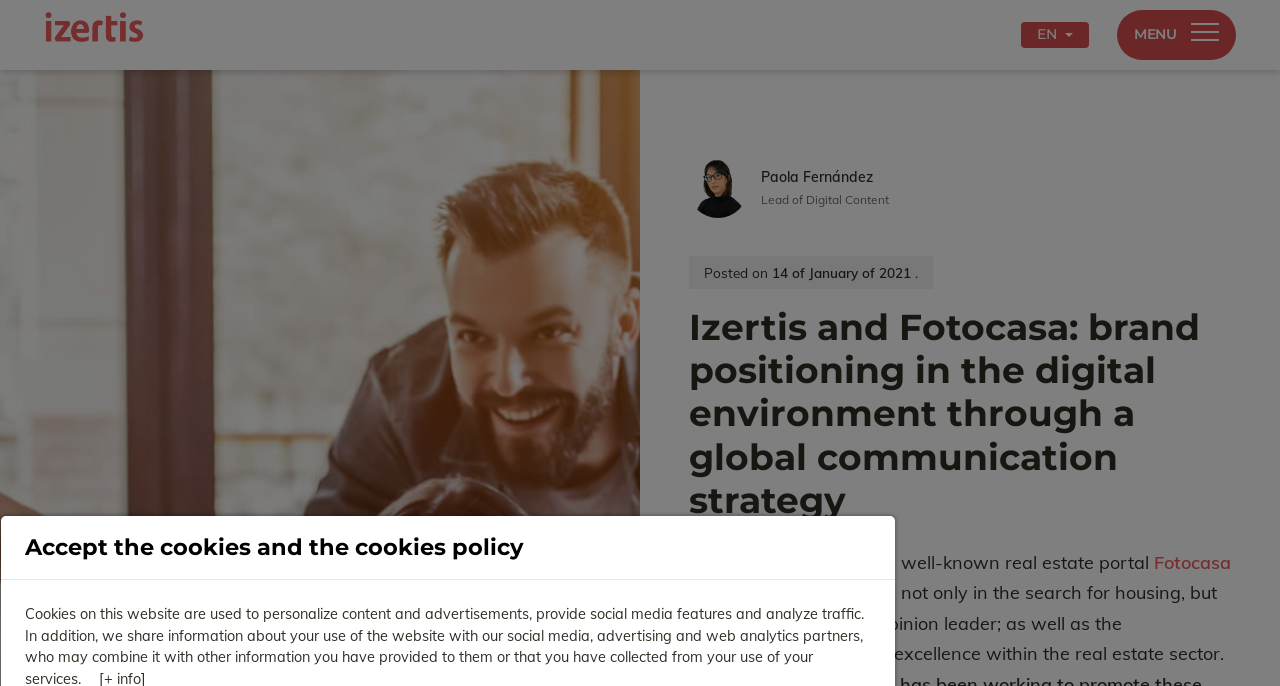What is the date of the post?
Please ensure your answer to the question is detailed and covers all necessary aspects.

I found the answer by looking at the text 'Posted on' and the date '14 of January of 2021' that follows it, which suggests that the post was made on that date.